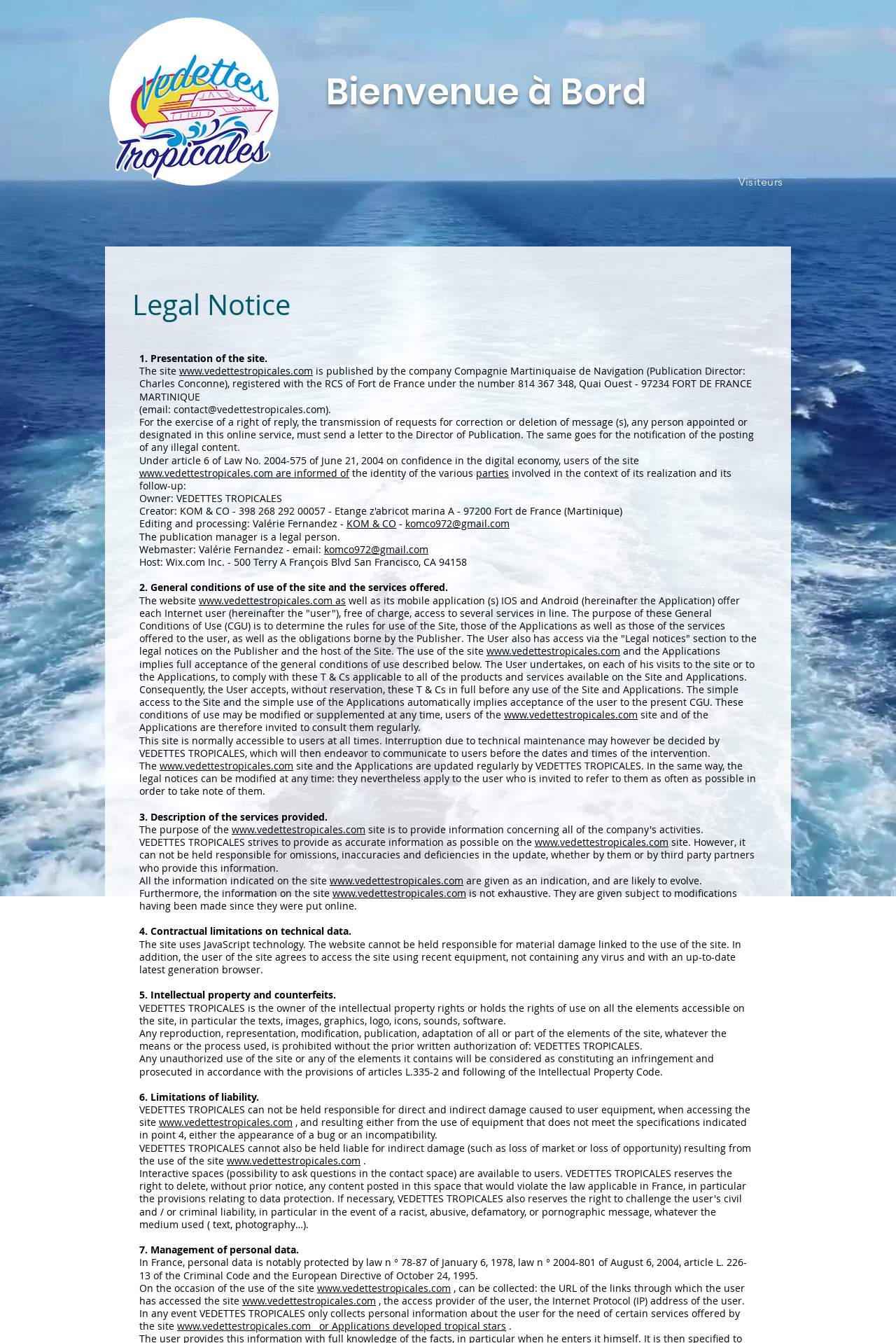Respond with a single word or short phrase to the following question: 
What is the name of the company that created the website?

KOM & CO